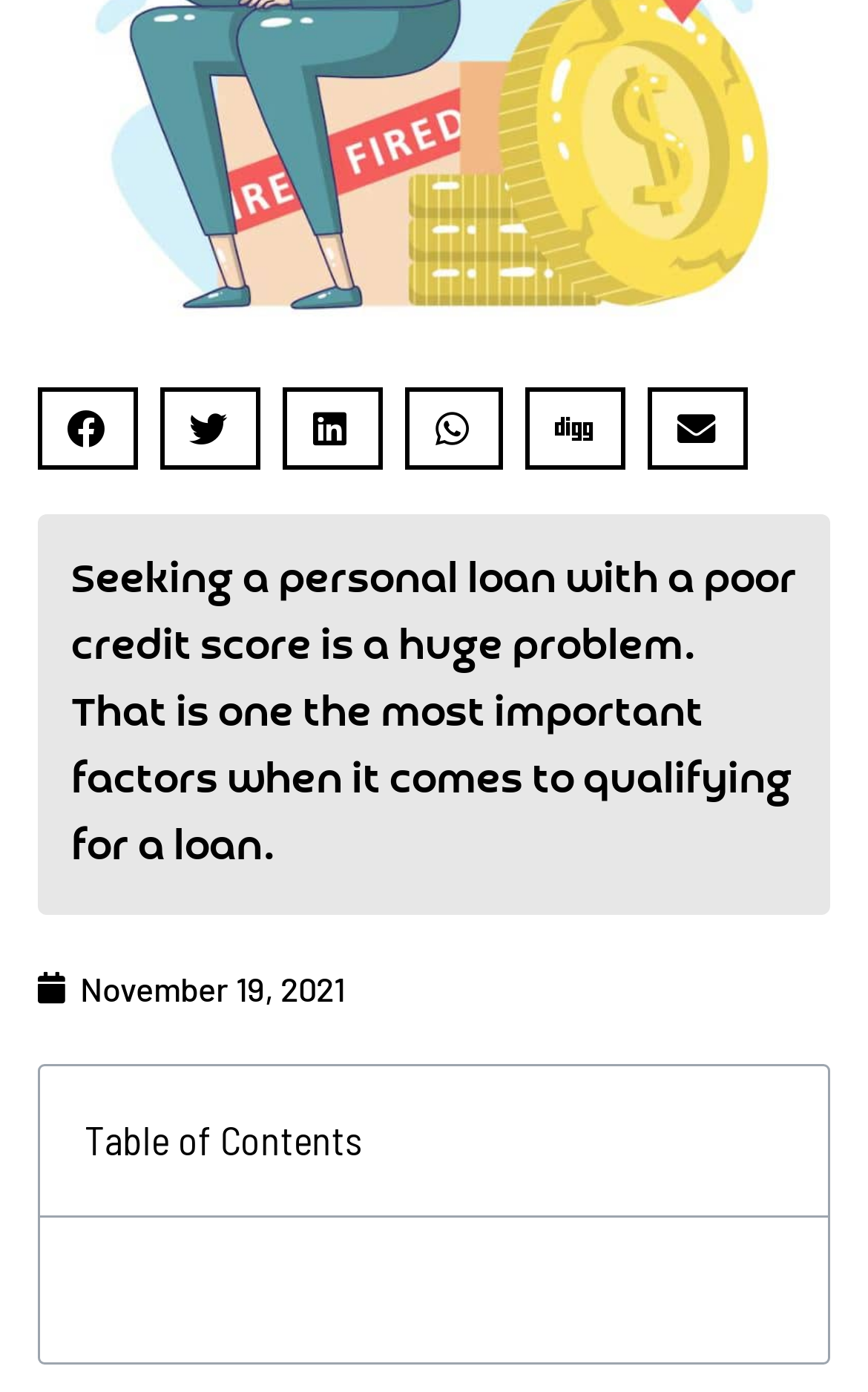Please look at the image and answer the question with a detailed explanation: Is there a table of contents in the article?

I found the StaticText element that says 'Table of Contents' and inferred that the article has a table of contents section.